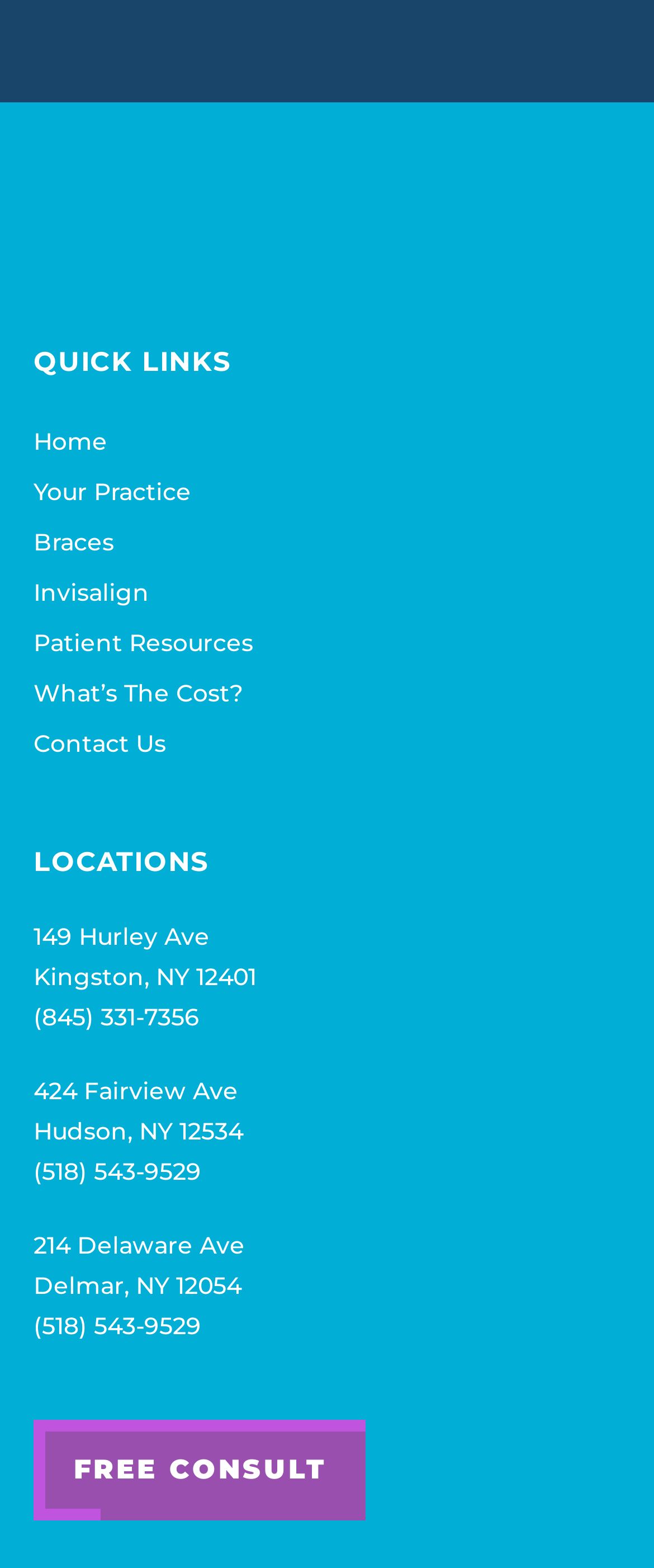What is the purpose of the 'FREE CONSULT' button? Using the information from the screenshot, answer with a single word or phrase.

To schedule a consultation